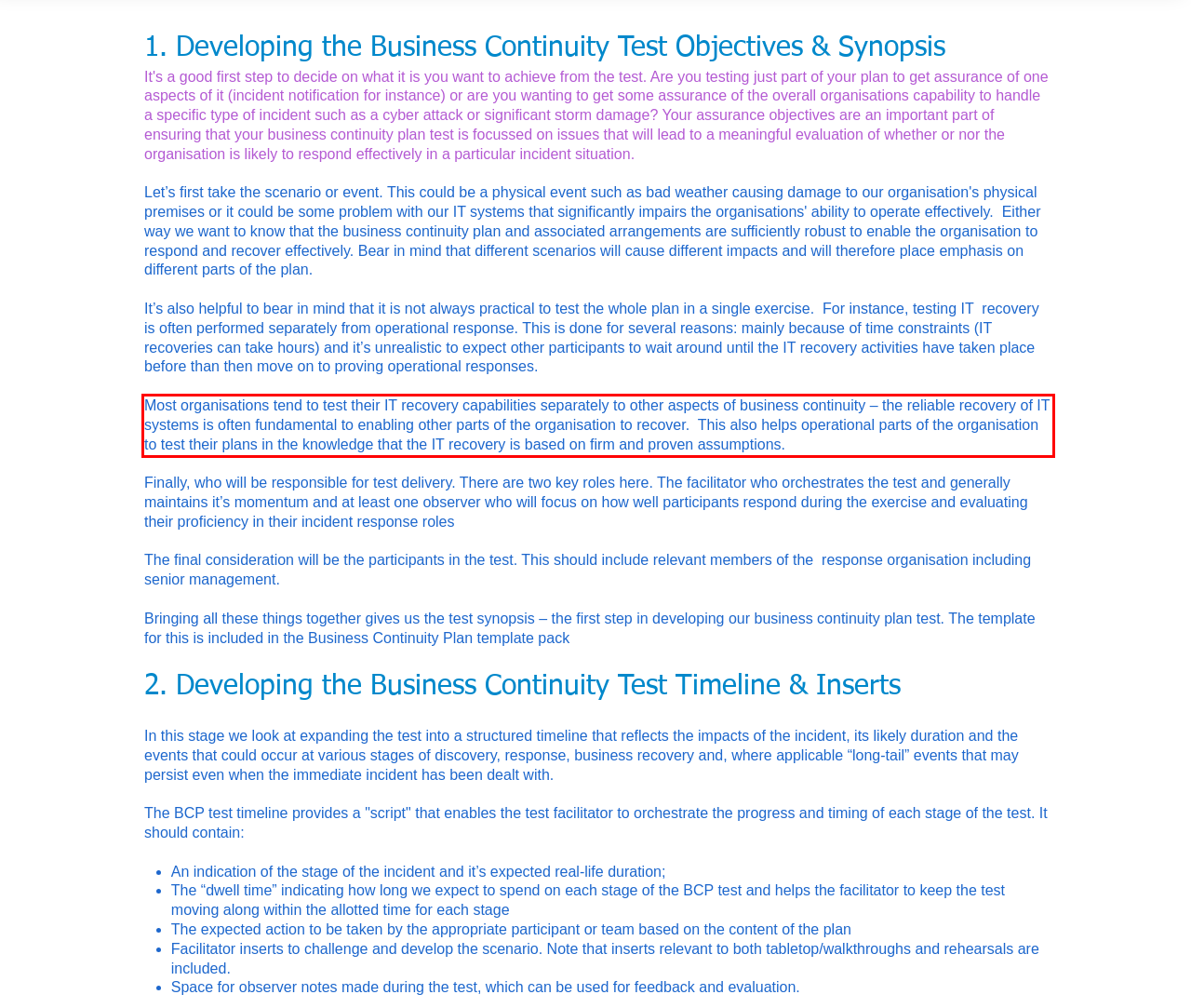Analyze the webpage screenshot and use OCR to recognize the text content in the red bounding box.

Most organisations tend to test their IT recovery capabilities separately to other aspects of business continuity – the reliable recovery of IT systems is often fundamental to enabling other parts of the organisation to recover. This also helps operational parts of the organisation to test their plans in the knowledge that the IT recovery is based on firm and proven assumptions.